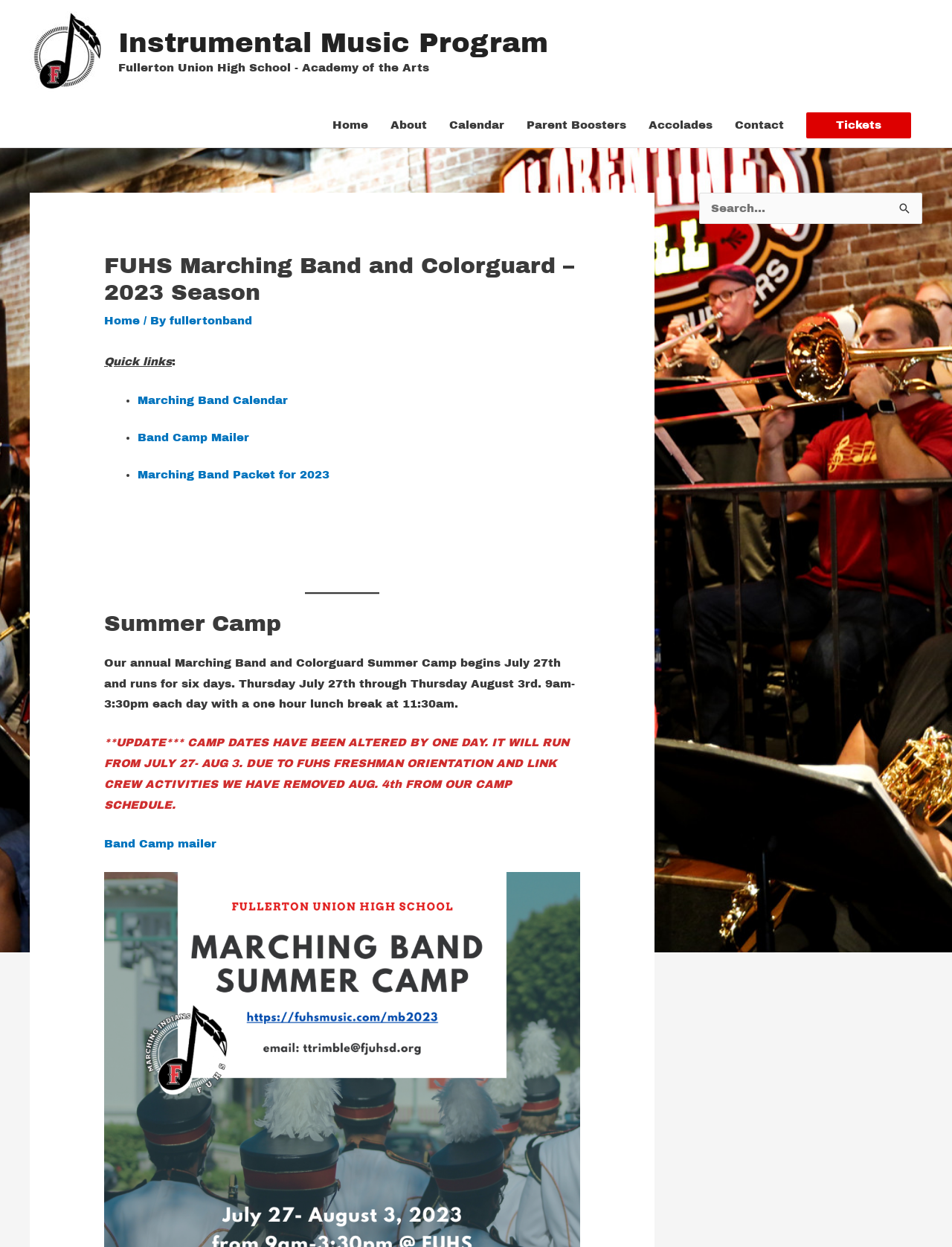Please locate the clickable area by providing the bounding box coordinates to follow this instruction: "Click on the 'Home' link".

[0.338, 0.082, 0.398, 0.118]